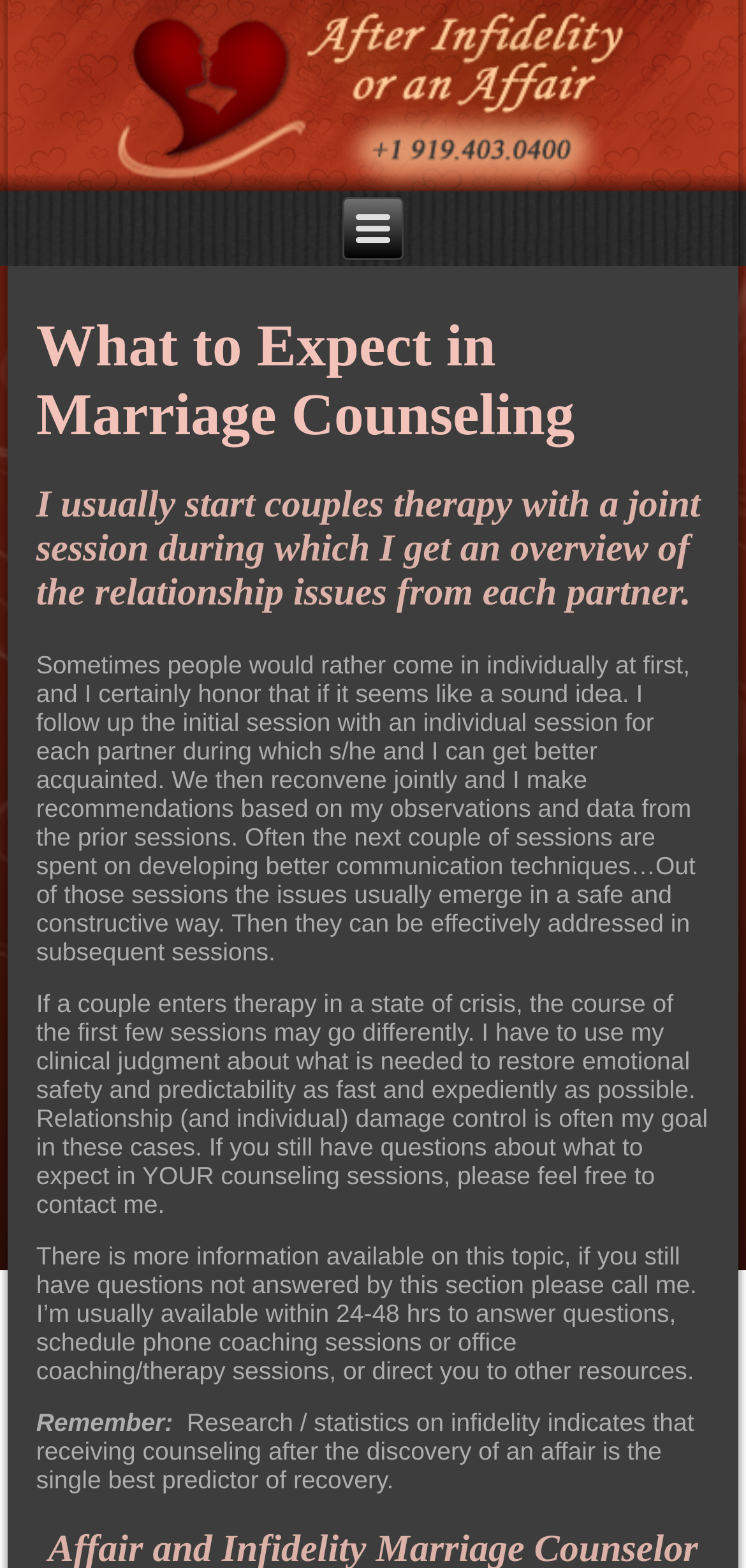Answer the question using only a single word or phrase: 
What is the single best predictor of recovery after infidelity?

receiving counseling